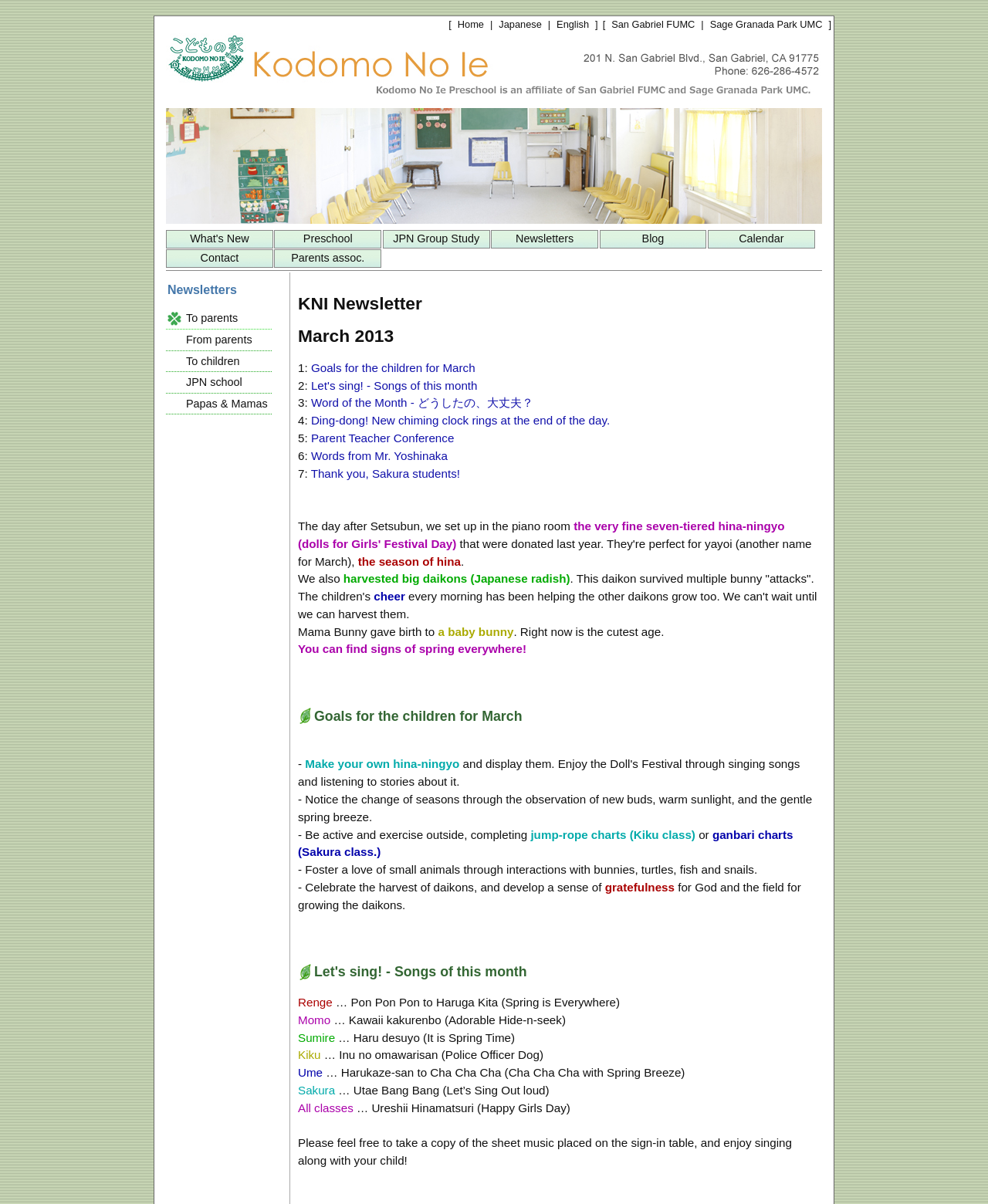Provide the bounding box coordinates of the HTML element described by the text: "title="Cosmic Paradigm"". The coordinates should be in the format [left, top, right, bottom] with values between 0 and 1.

None